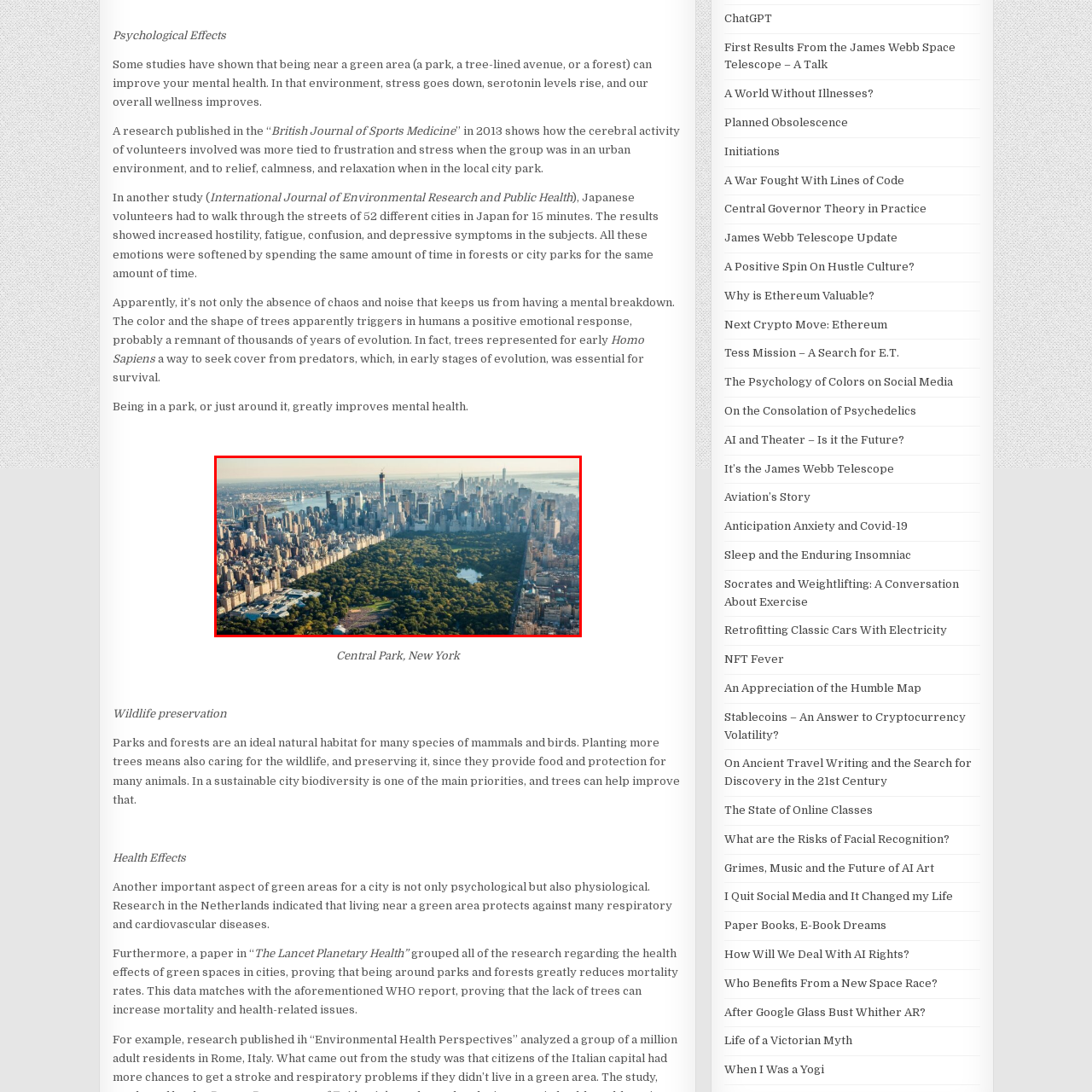What is the benefit of proximity to green areas like Central Park?
Inspect the image inside the red bounding box and answer the question with as much detail as you can.

According to the caption, studies have indicated that proximity to such green areas can improve overall wellness, reduce stress, and enhance feelings of calmness and relaxation, contrasting sharply with the surrounding urban environment.